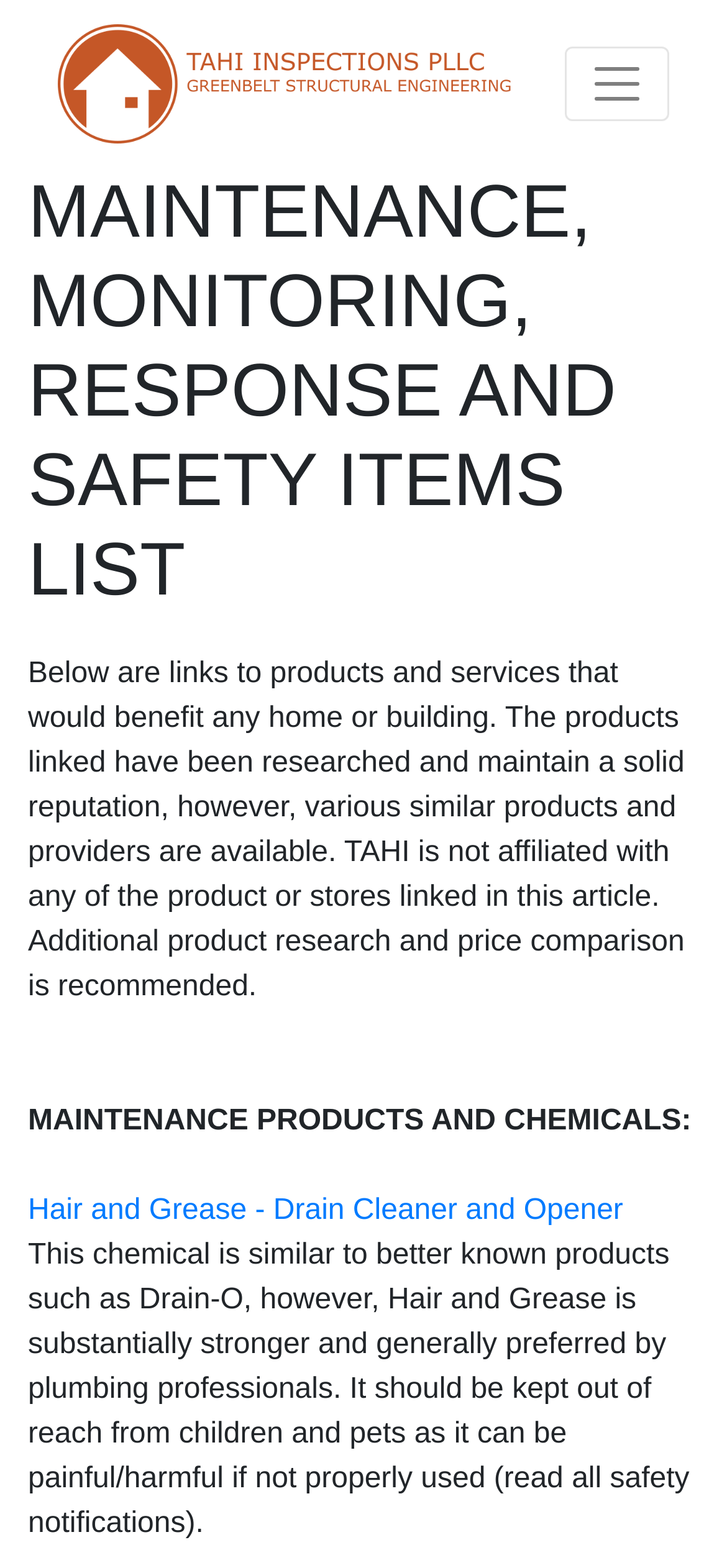What is the purpose of the 'Hair and Grease' product?
Provide a thorough and detailed answer to the question.

The 'Hair and Grease' product is a chemical used for cleaning drains, and it is similar to other products like Drain-O, but stronger and preferred by plumbing professionals.